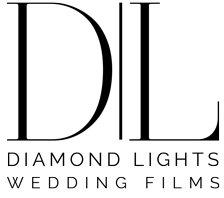Provide a single word or phrase answer to the question: 
What type of videography does the company focus on?

Wedding